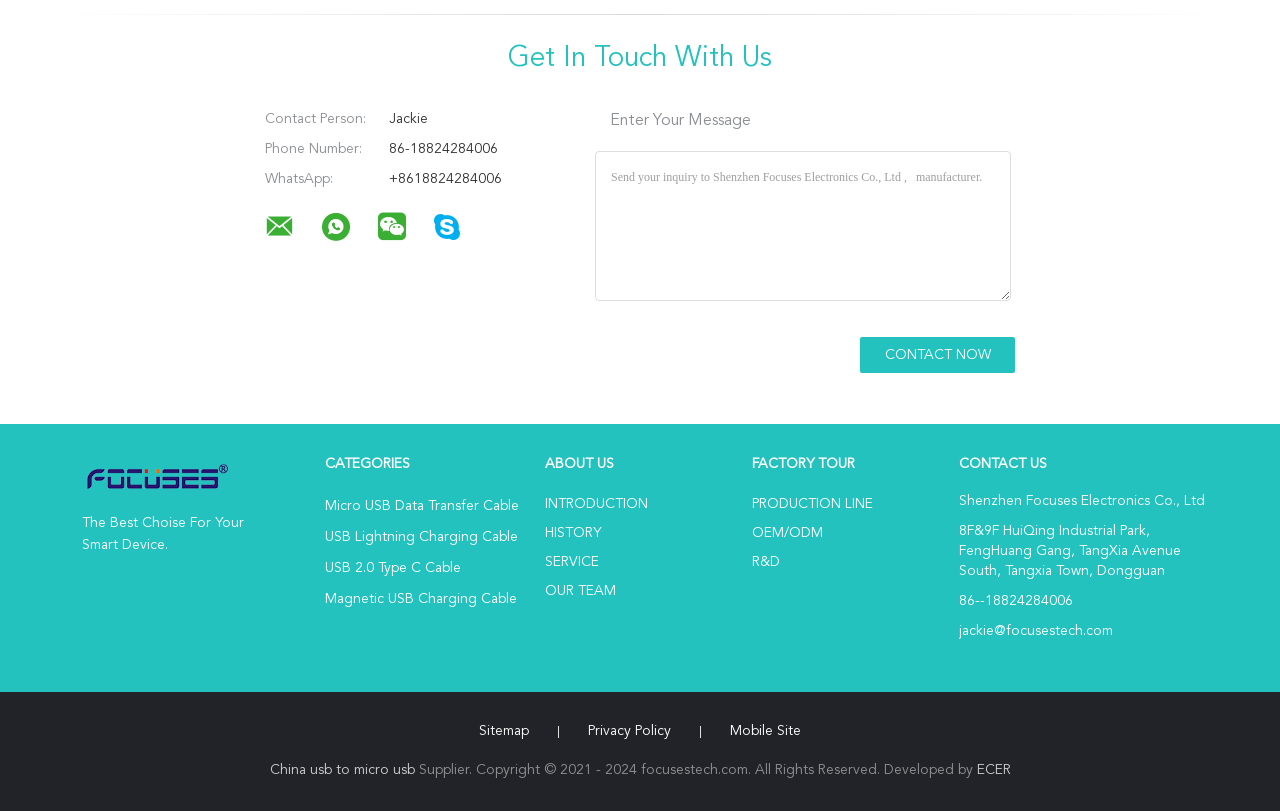Please identify the bounding box coordinates of the area that needs to be clicked to fulfill the following instruction: "Enter your message in the text box."

[0.465, 0.186, 0.79, 0.371]